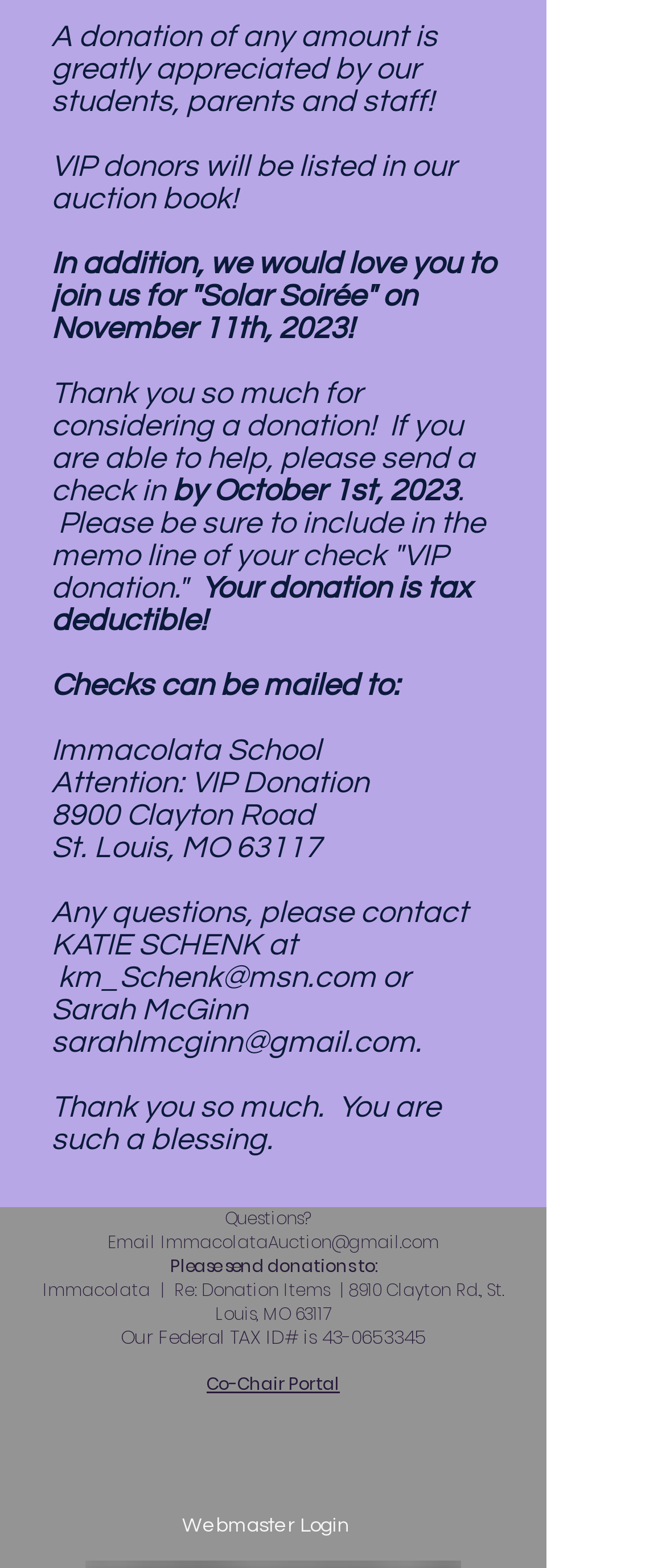Please determine the bounding box coordinates, formatted as (top-left x, top-left y, bottom-right x, bottom-right y), with all values as floating point numbers between 0 and 1. Identify the bounding box of the region described as: 43-0653345

[0.483, 0.843, 0.64, 0.861]